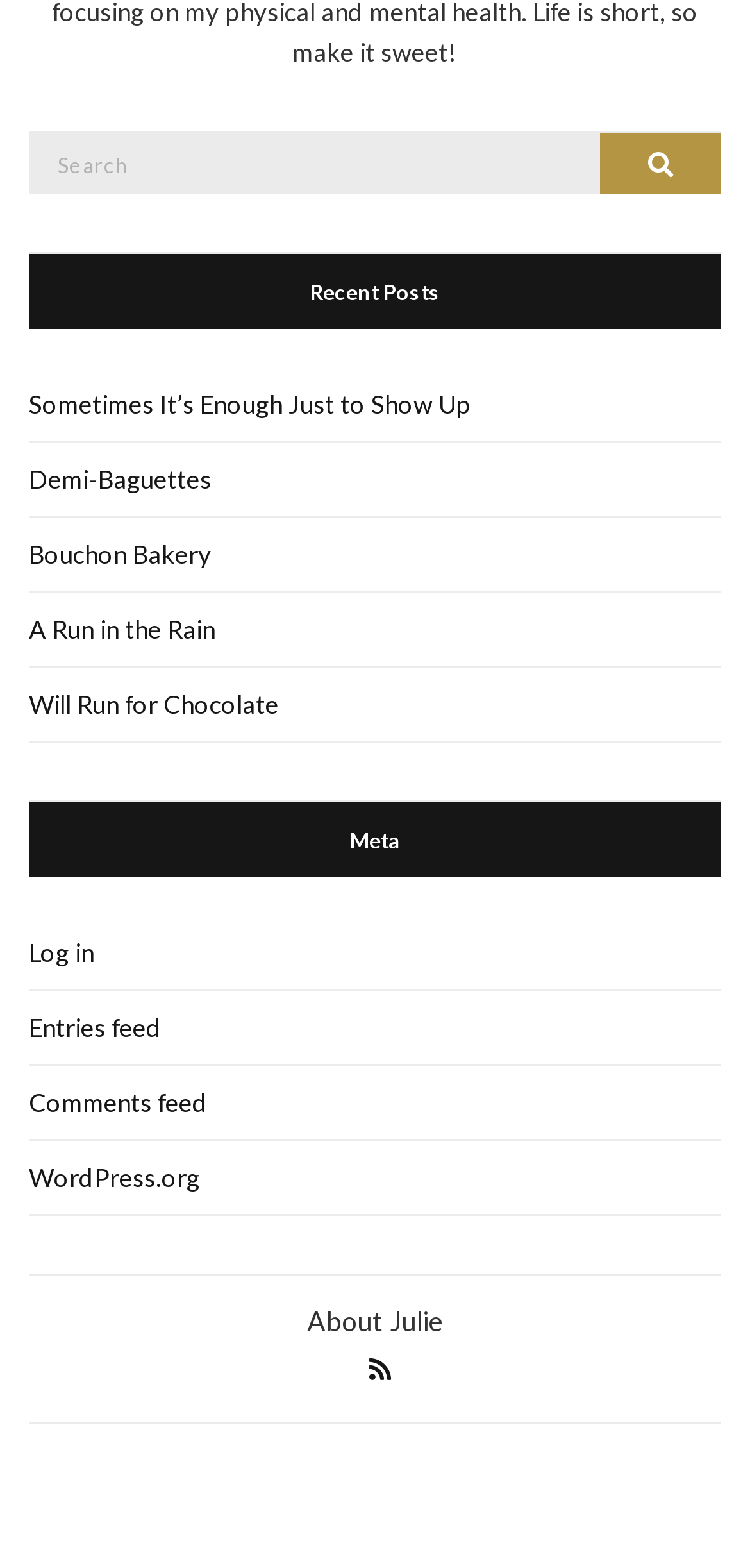Please find the bounding box coordinates of the element's region to be clicked to carry out this instruction: "Log in to the website".

[0.038, 0.584, 0.962, 0.632]